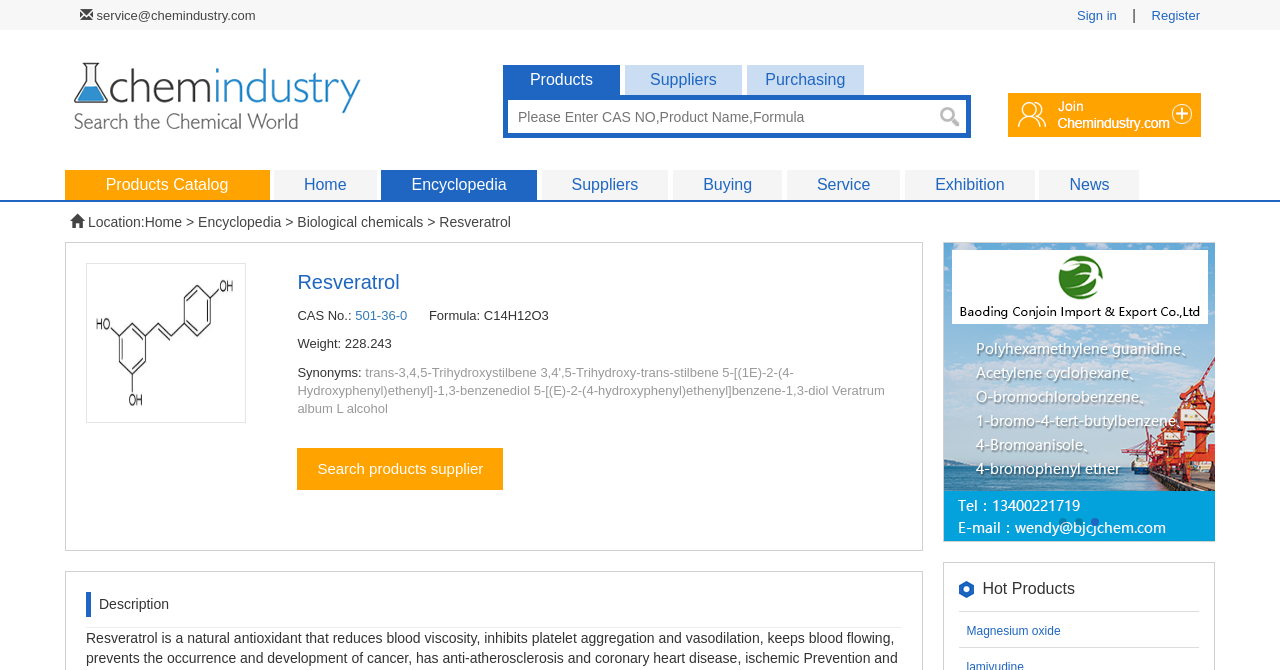Provide a comprehensive caption for the webpage.

This webpage is about Resveratrol, a chemical compound, and appears to be a product page on a chemical industry website. At the top, there is a navigation bar with links to sign in, register, and a search bar. Below the navigation bar, there is a table with three columns, each containing a link and an image. The first column has a link to "Products" and an image, the second column has links to "Suppliers", "Purchasing", and a search bar, and the third column has a link and an image.

On the left side of the page, there is a menu with links to "Home", "Encyclopedia", "Suppliers", "Buying", "Service", "Exhibition", and "News". Below the menu, there is a section with the title "Location" and a breadcrumb trail showing the current page's location.

The main content of the page is about Resveratrol, with its CAS number, formula, weight, and synonyms listed. There is also a button to search for products and suppliers. Below this section, there are three links with images, possibly related to Resveratrol.

At the bottom of the page, there is a section with a title "Description" and a series of buttons to navigate to different slides. There is also a table with a single row and two columns, the first column containing an image and the second column containing a title "Hot Products" and a link to "Magnesium oxide".

Overall, the webpage appears to be a product page for Resveratrol, providing information about the chemical compound and related products and suppliers.